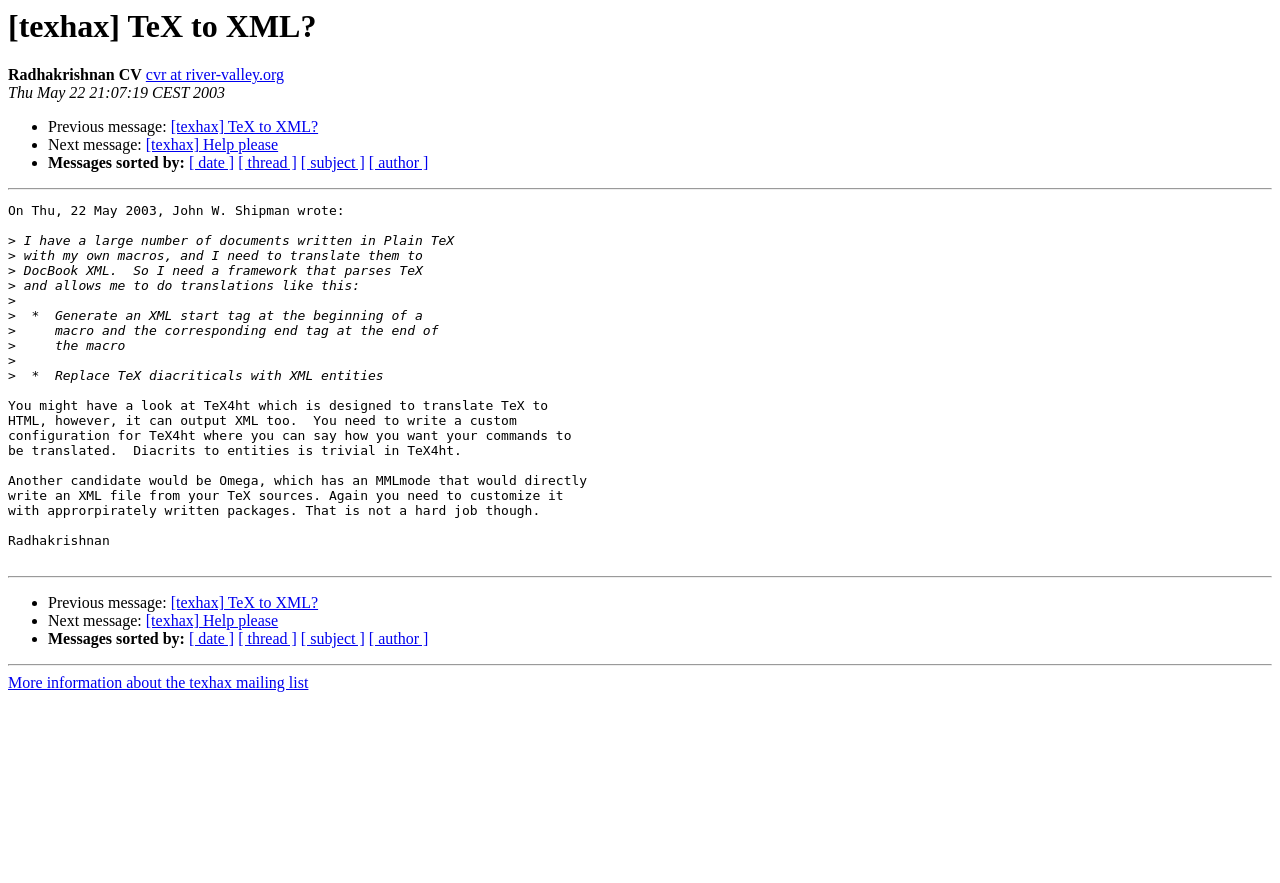Provide the bounding box coordinates of the HTML element described by the text: "[ author ]". The coordinates should be in the format [left, top, right, bottom] with values between 0 and 1.

[0.288, 0.175, 0.335, 0.194]